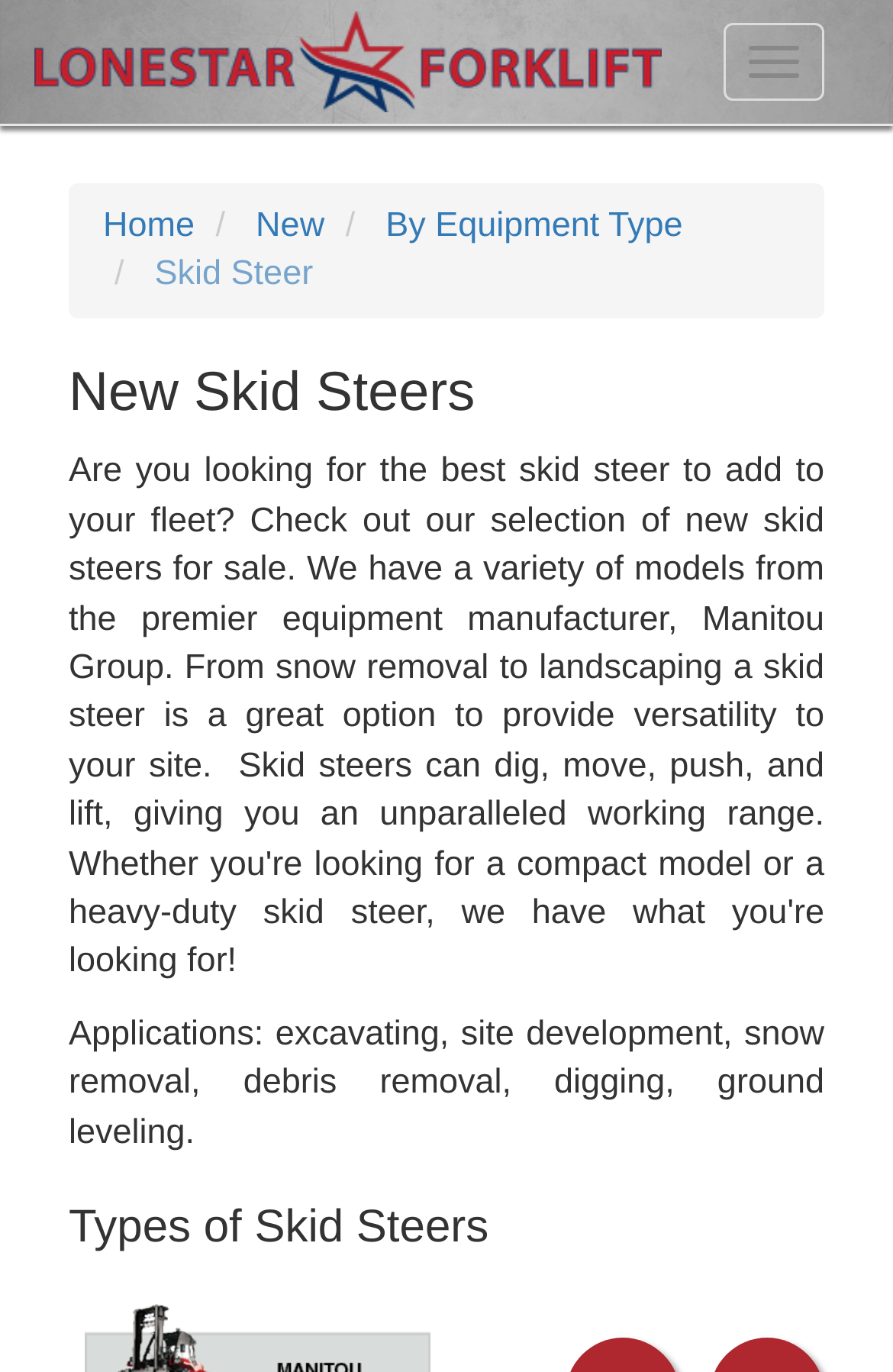What is the name of the company? Based on the screenshot, please respond with a single word or phrase.

Lonestar Forklift